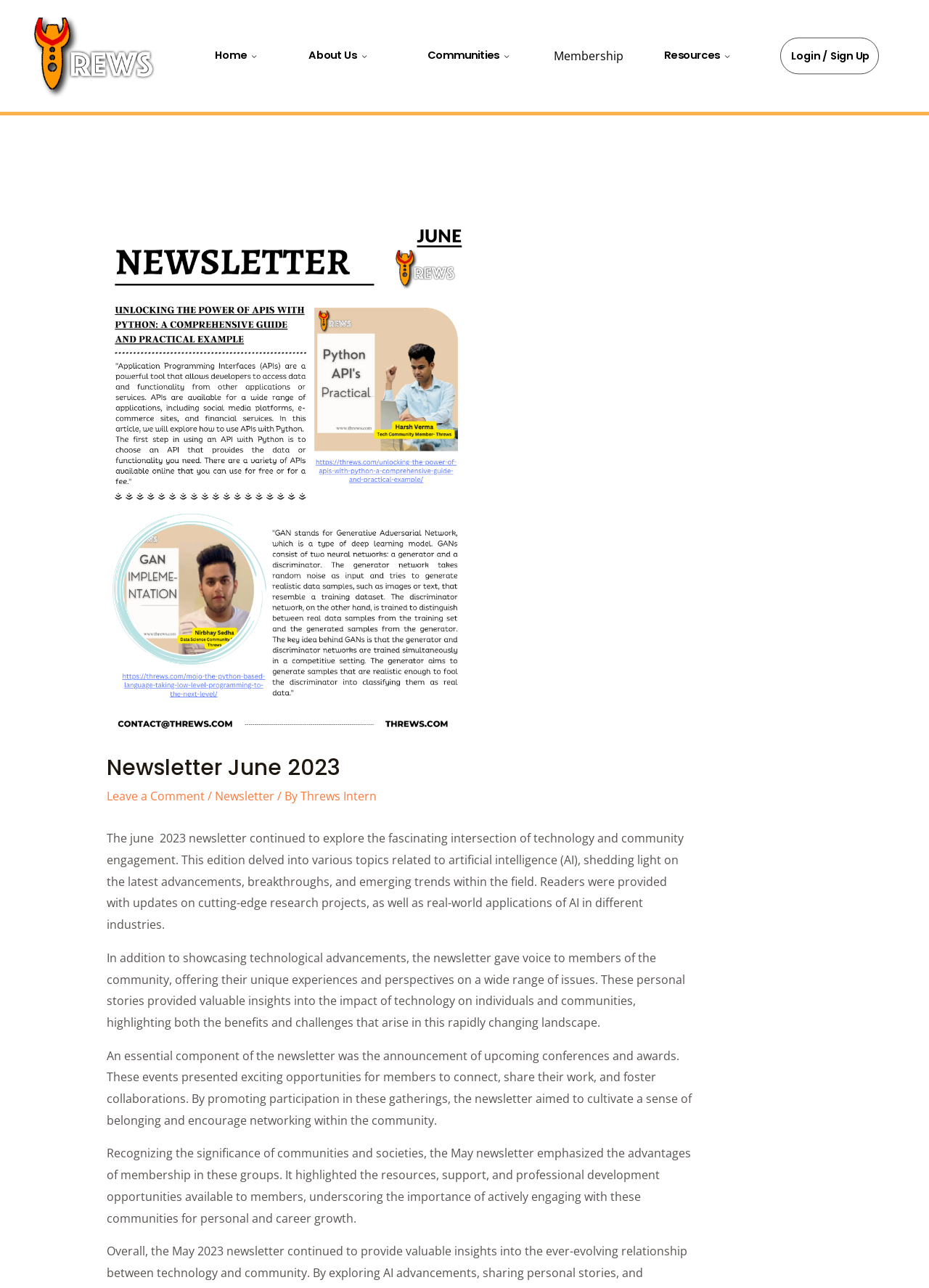Locate the bounding box coordinates of the clickable region to complete the following instruction: "Go to Home page."

[0.22, 0.029, 0.288, 0.057]